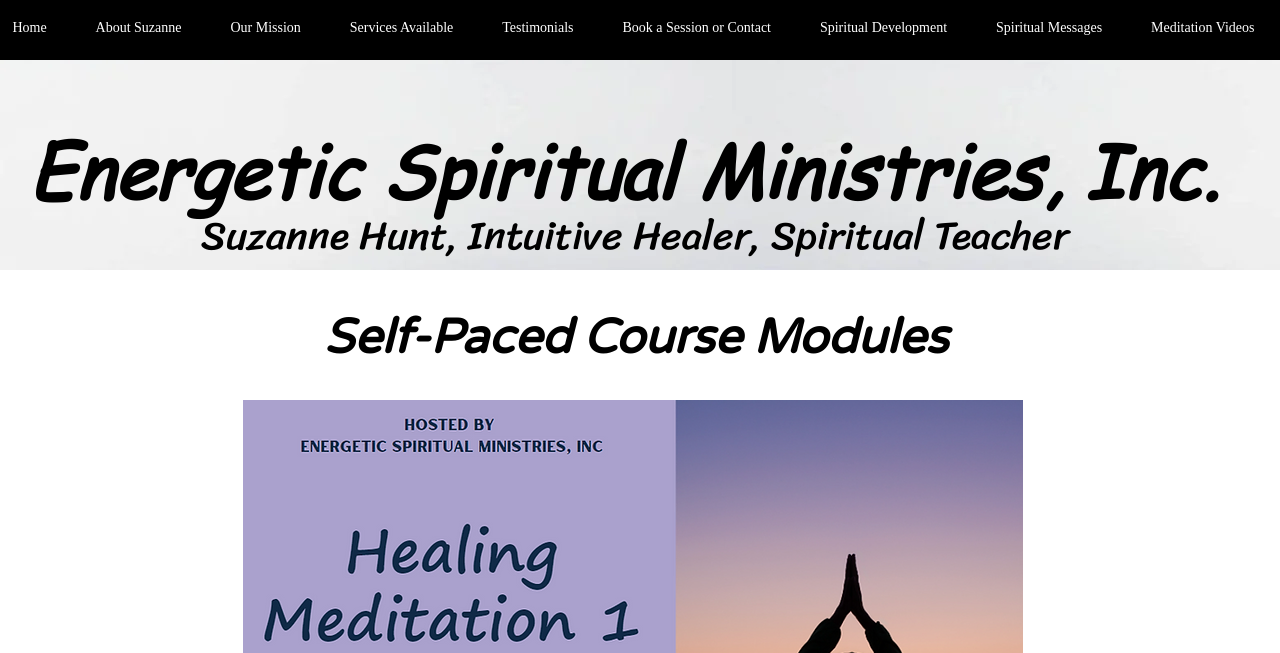What type of content is available under 'Spiritual Development'?
Can you provide a detailed and comprehensive answer to the question?

The 'Spiritual Development' link has a popup menu, which indicates that it contains a dropdown list of content related to spiritual development. This link has a bounding box of [0.621, 0.015, 0.759, 0.07] and hasPopup property set to true.